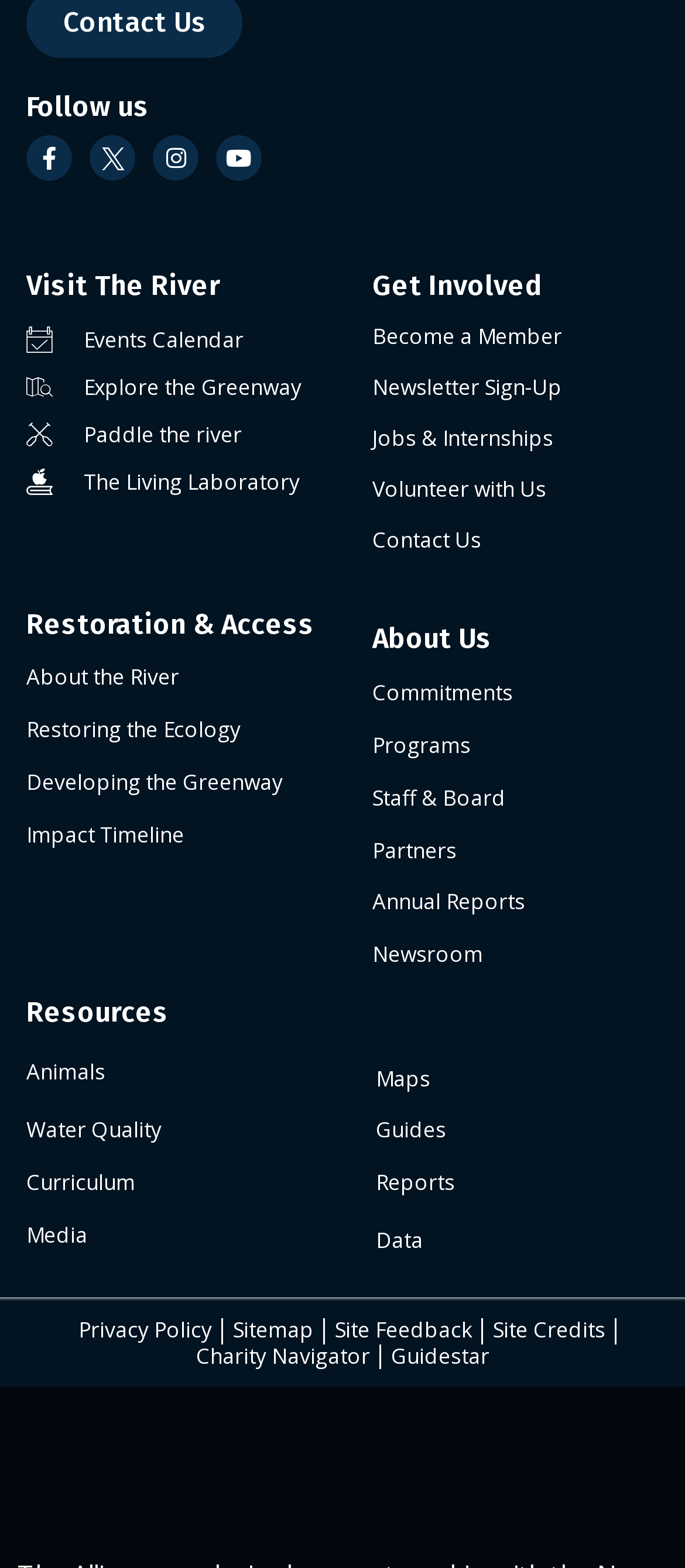Please provide a comprehensive response to the question based on the details in the image: What is the first option under 'Get Involved'?

I looked at the 'Get Involved' section and found that the first option listed is 'Become a Member'.